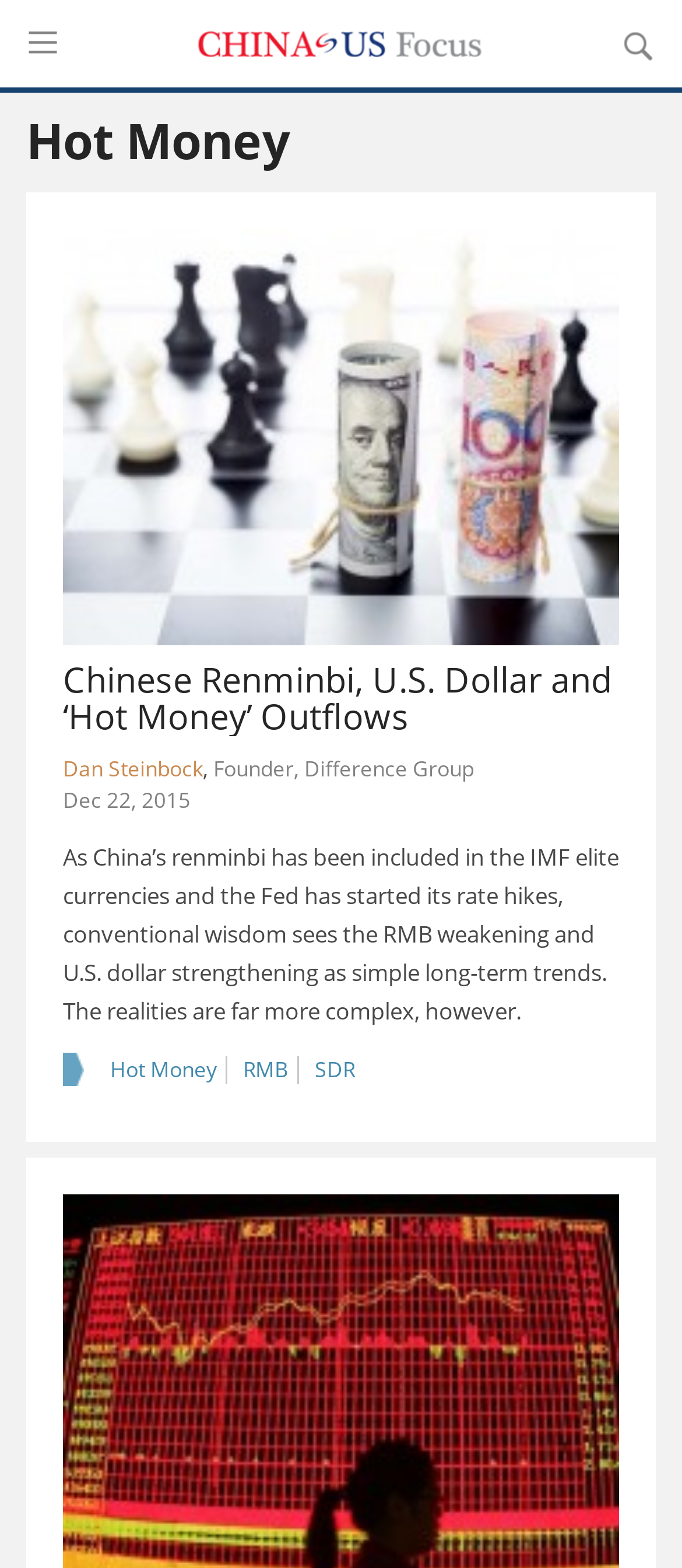Give a detailed overview of the webpage's appearance and contents.

The webpage is about "Hot Money" and its relation to China and the US, as indicated by the title "Hot Money - CHINA US Focus". 

At the top of the page, there are two links, one on the left and one on the right, which are likely navigation links. 

Below these links, there is a prominent link with an accompanying image that spans most of the page's width. The link's text is not provided, but the image is likely a visual representation of the topic.

Underneath the image, there is a link with the title "Chinese Renminbi, U.S. Dollar and ‘Hot Money’ Outflows", which is likely the main topic of the page. 

To the right of this link, there is a section with the author's information, including a link to the author's name, "Dan Steinbock", and a description of the author as the "Founder, Difference Group". The author's name is positioned above the description. 

On the left side of the author's section, there is a date, "Dec 22, 2015", which is likely the publication date of the article.

Below the author's section, there is a block of text that summarizes the article's content. The text explains that the relationship between the Chinese renminbi and the US dollar is more complex than commonly thought, and that the inclusion of the renminbi in the IMF's elite currencies and the Fed's rate hikes have significant implications.

Further down, there are three links, "Hot Money", "RMB", and "SDR", which are likely related to the article's topic and are positioned in a horizontal row.